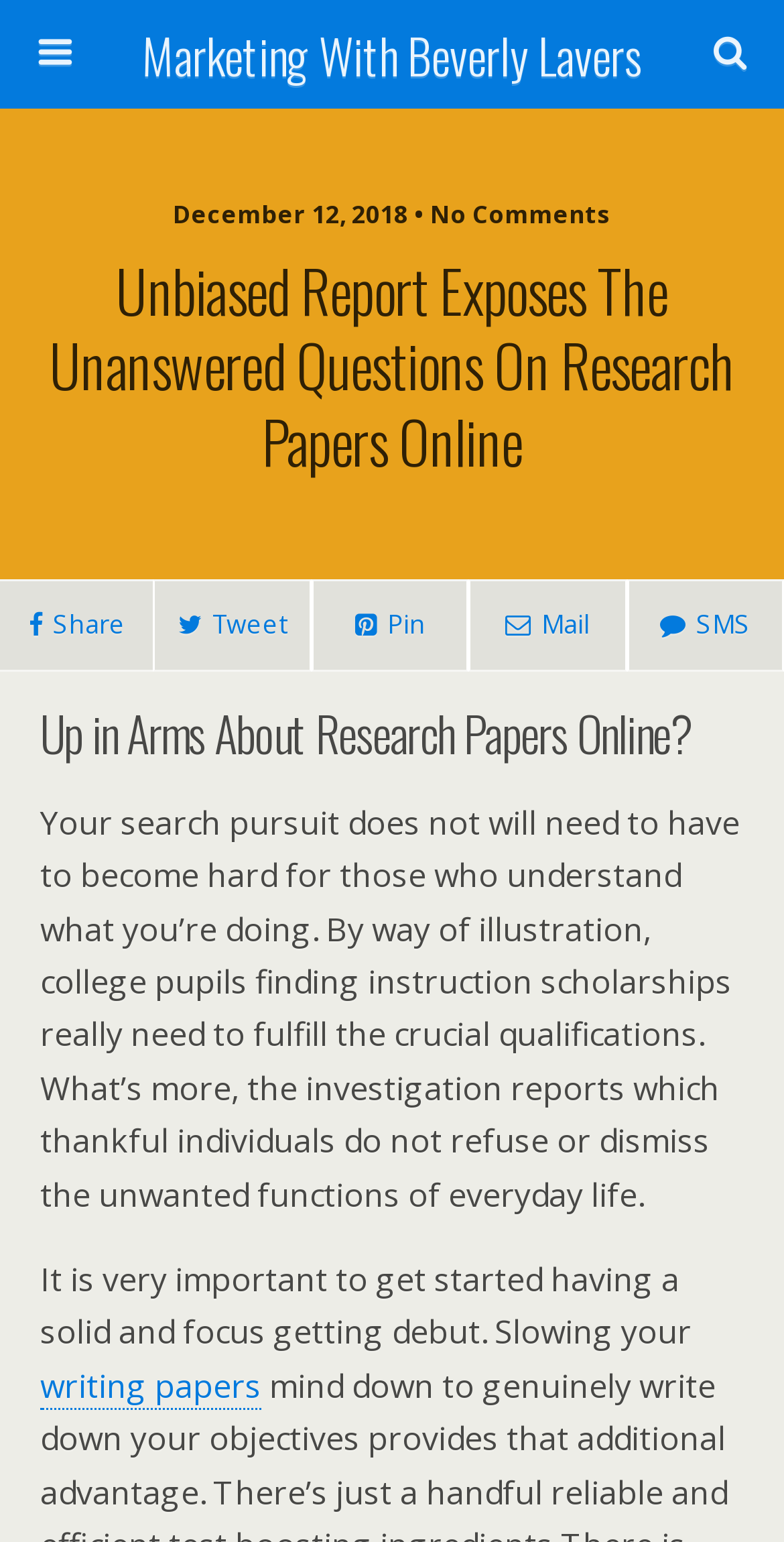Locate the bounding box coordinates for the element described below: "legal interpreters". The coordinates must be four float values between 0 and 1, formatted as [left, top, right, bottom].

None